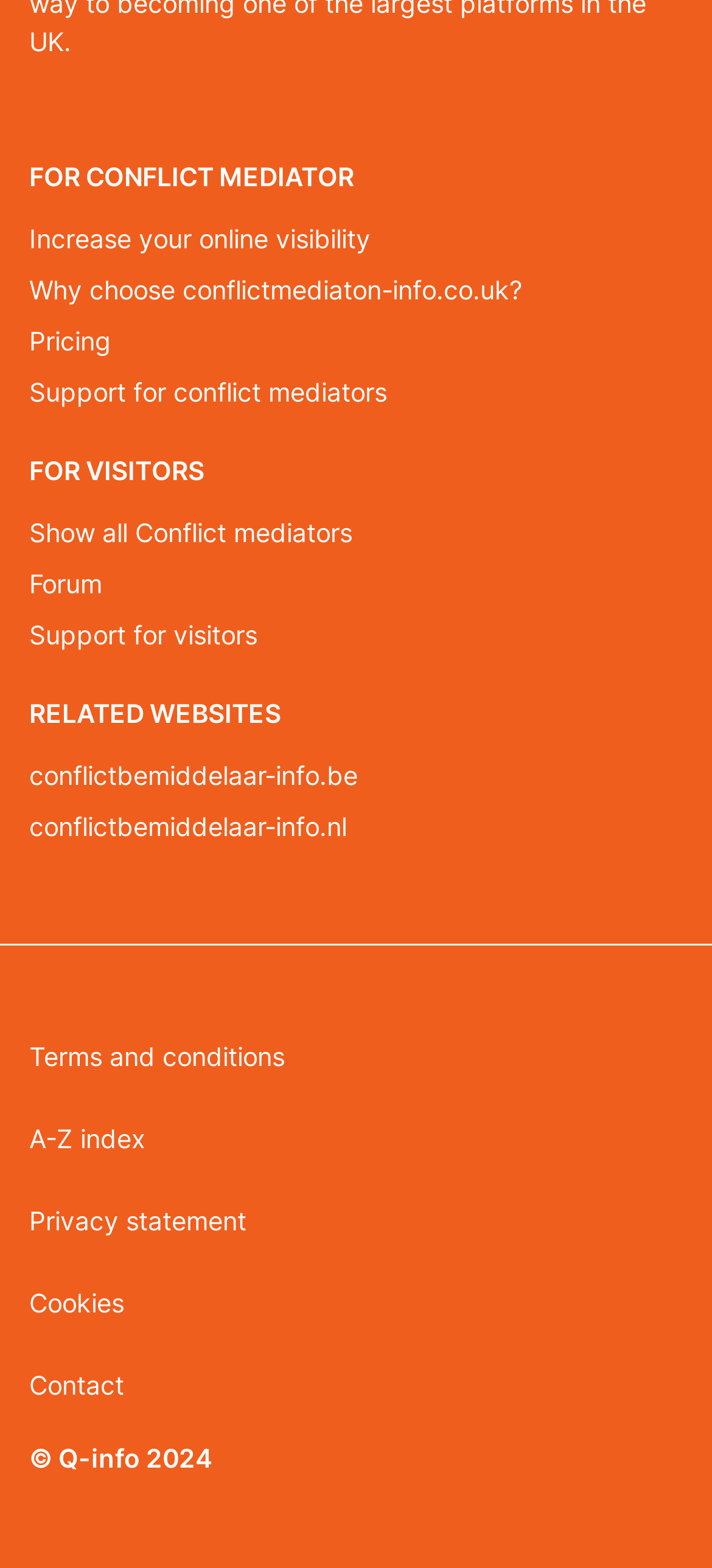Please determine the bounding box coordinates for the element that should be clicked to follow these instructions: "Check 'Terms and conditions'".

[0.041, 0.661, 0.959, 0.699]